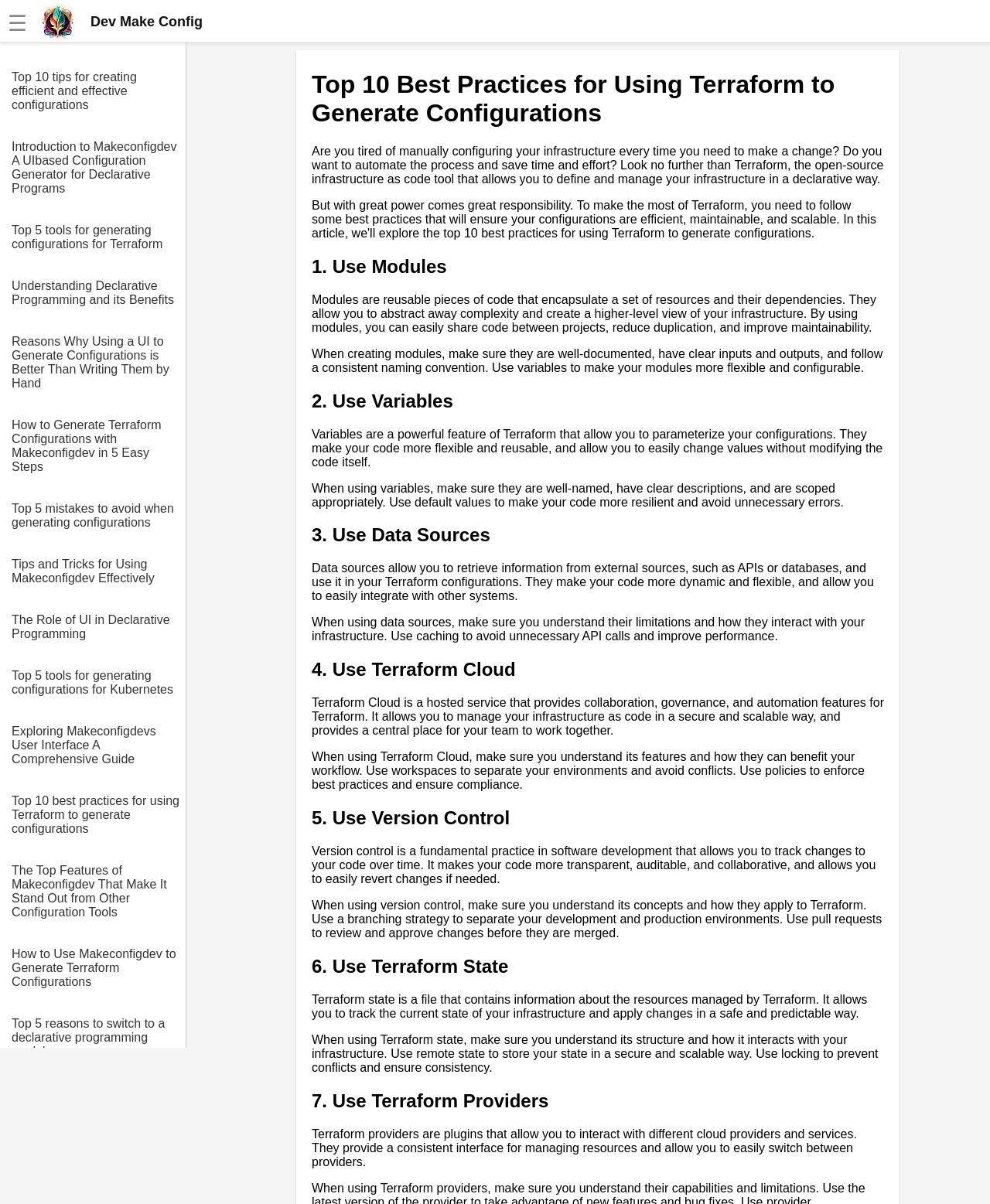Determine the bounding box coordinates of the region I should click to achieve the following instruction: "Learn about the top 10 best practices for using Terraform". Ensure the bounding box coordinates are four float numbers between 0 and 1, i.e., [left, top, right, bottom].

[0.012, 0.649, 0.188, 0.694]